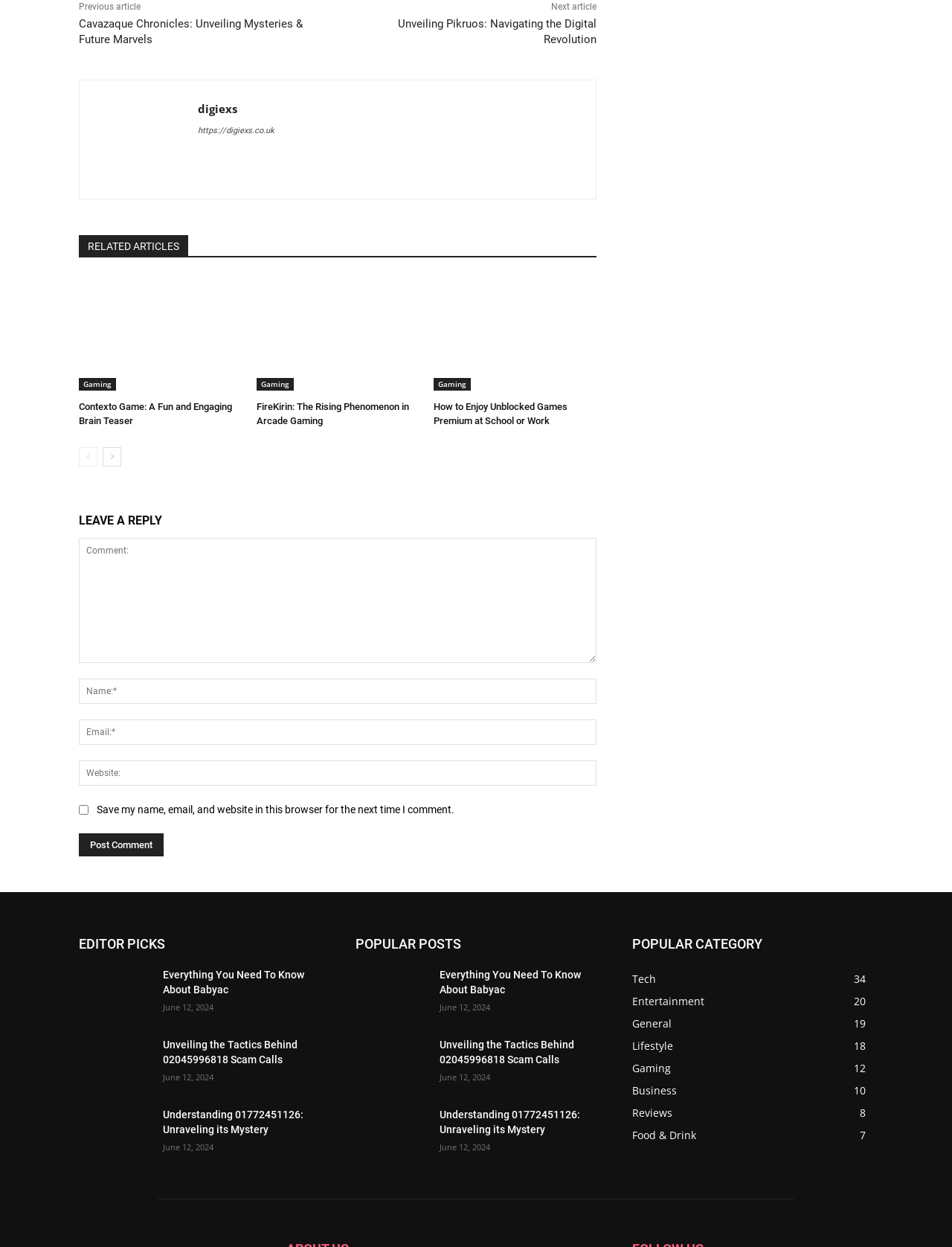Identify the bounding box coordinates of the element that should be clicked to fulfill this task: "Click on the 'EDITOR PICKS' section". The coordinates should be provided as four float numbers between 0 and 1, i.e., [left, top, right, bottom].

[0.083, 0.747, 0.336, 0.766]